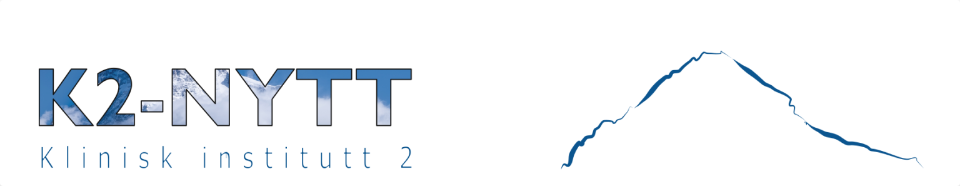Use a single word or phrase to answer this question: 
What is the font style of the main title?

Bold